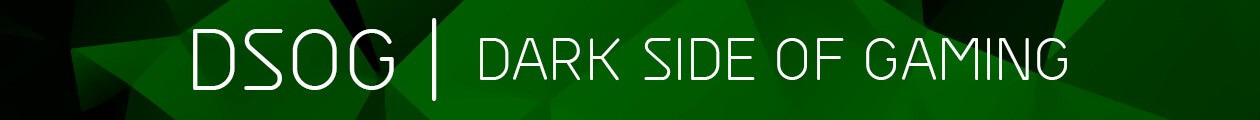Give a comprehensive caption for the image.

The image features the logo of DSOGaming, a gaming news website represented with bold white typography set against a striking green geometric background. The title "DSOG" is prominently displayed alongside the phrase "DARK SIDE OF GAMING," establishing the site's identity. This vibrant design emphasizes the site's focus on the gaming community, providing insights, reviews, and news about the latest games and industry developments. The clean layout and contrasting colors evoke a modern aesthetic, appealing to gaming enthusiasts seeking engaging content.